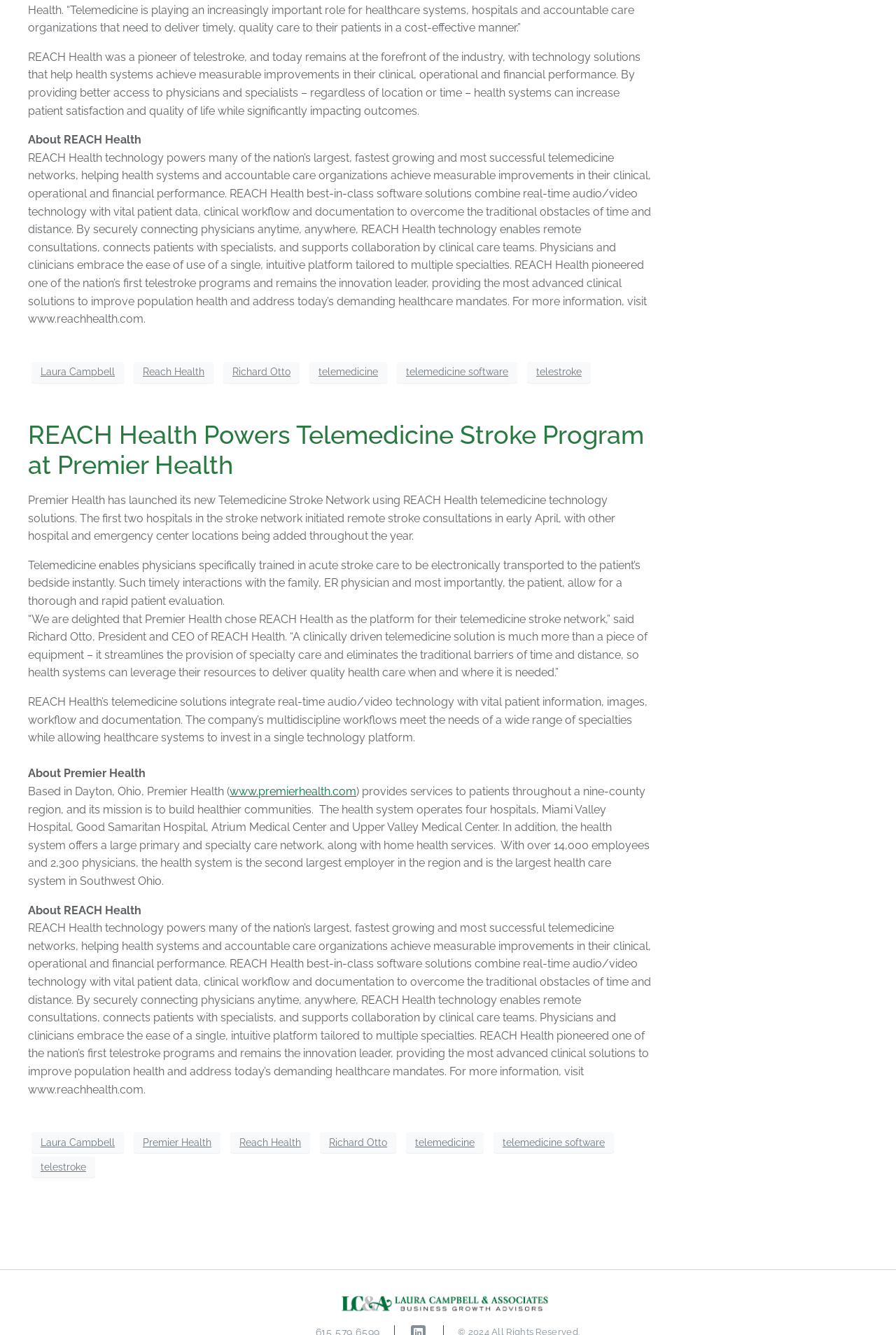Identify the bounding box coordinates for the UI element described as follows: "telemedicine". Ensure the coordinates are four float numbers between 0 and 1, formatted as [left, top, right, bottom].

[0.453, 0.848, 0.54, 0.864]